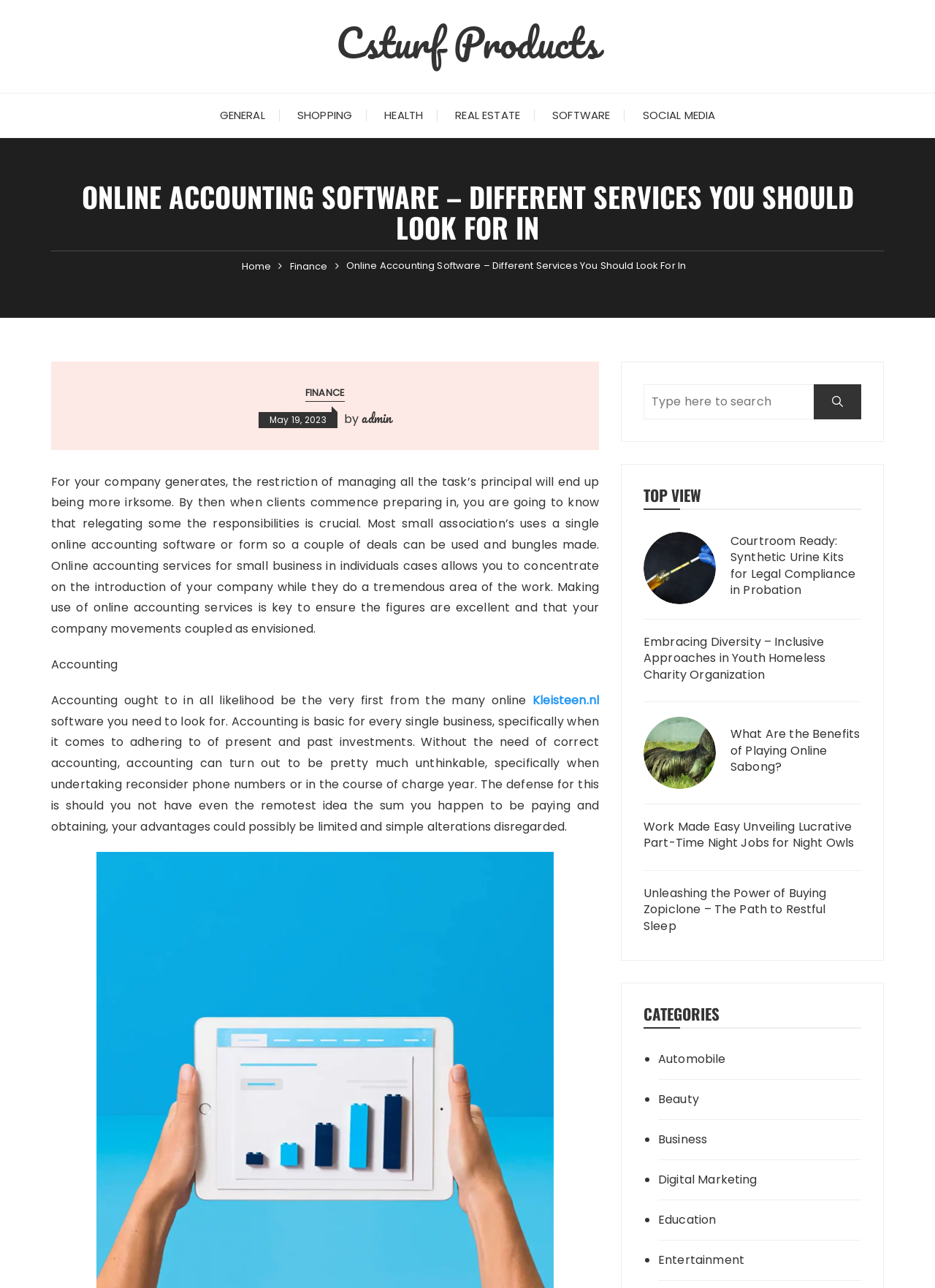How many categories are listed on the webpage?
Please provide a comprehensive and detailed answer to the question.

The webpage lists 9 categories, including 'Automobile', 'Beauty', 'Business', 'Digital Marketing', 'Education', 'Entertainment', and a few others, which are denoted by list markers and links.